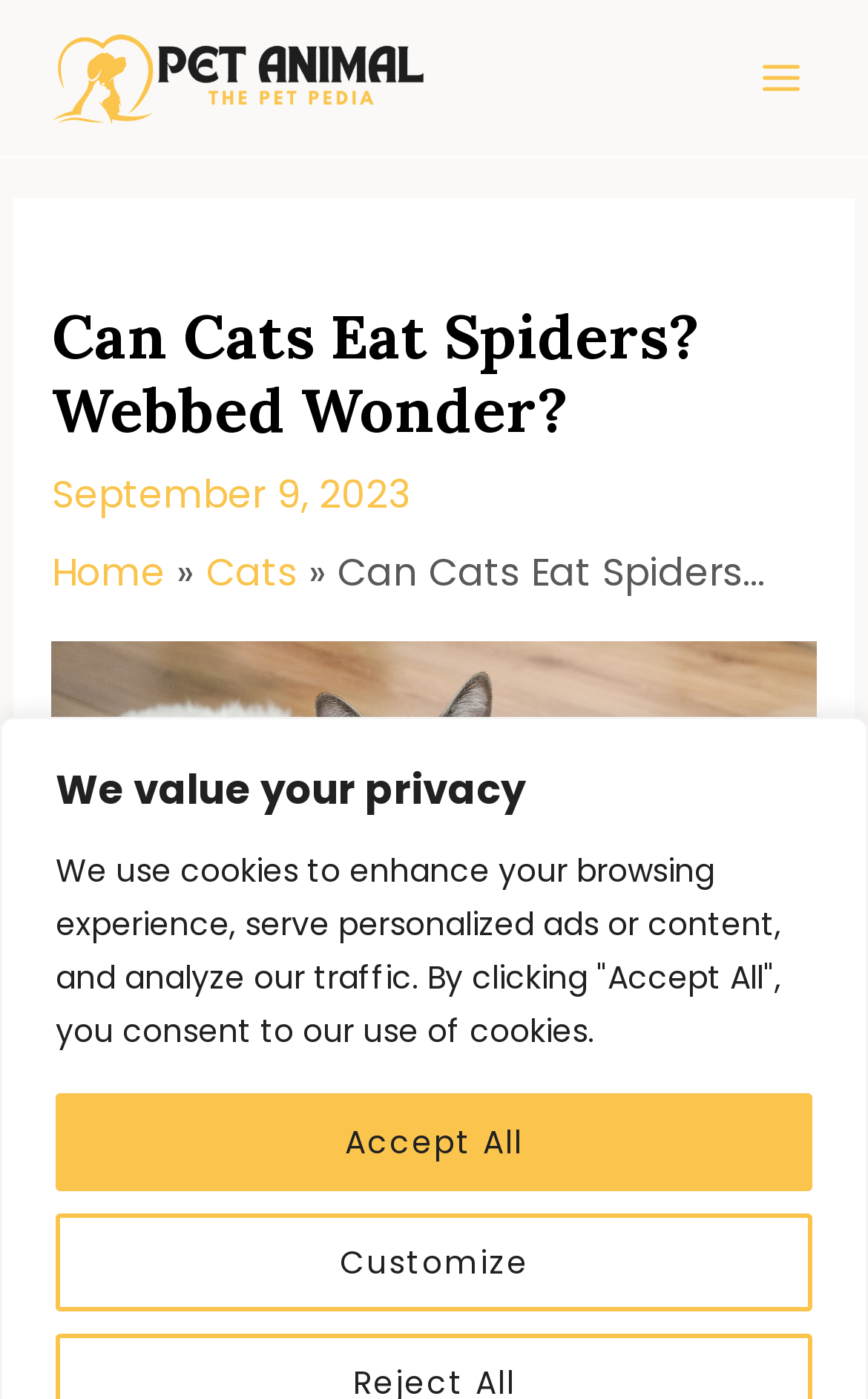Use a single word or phrase to answer the question:
What is the purpose of the 'MAIN MENU' button?

To expand the menu